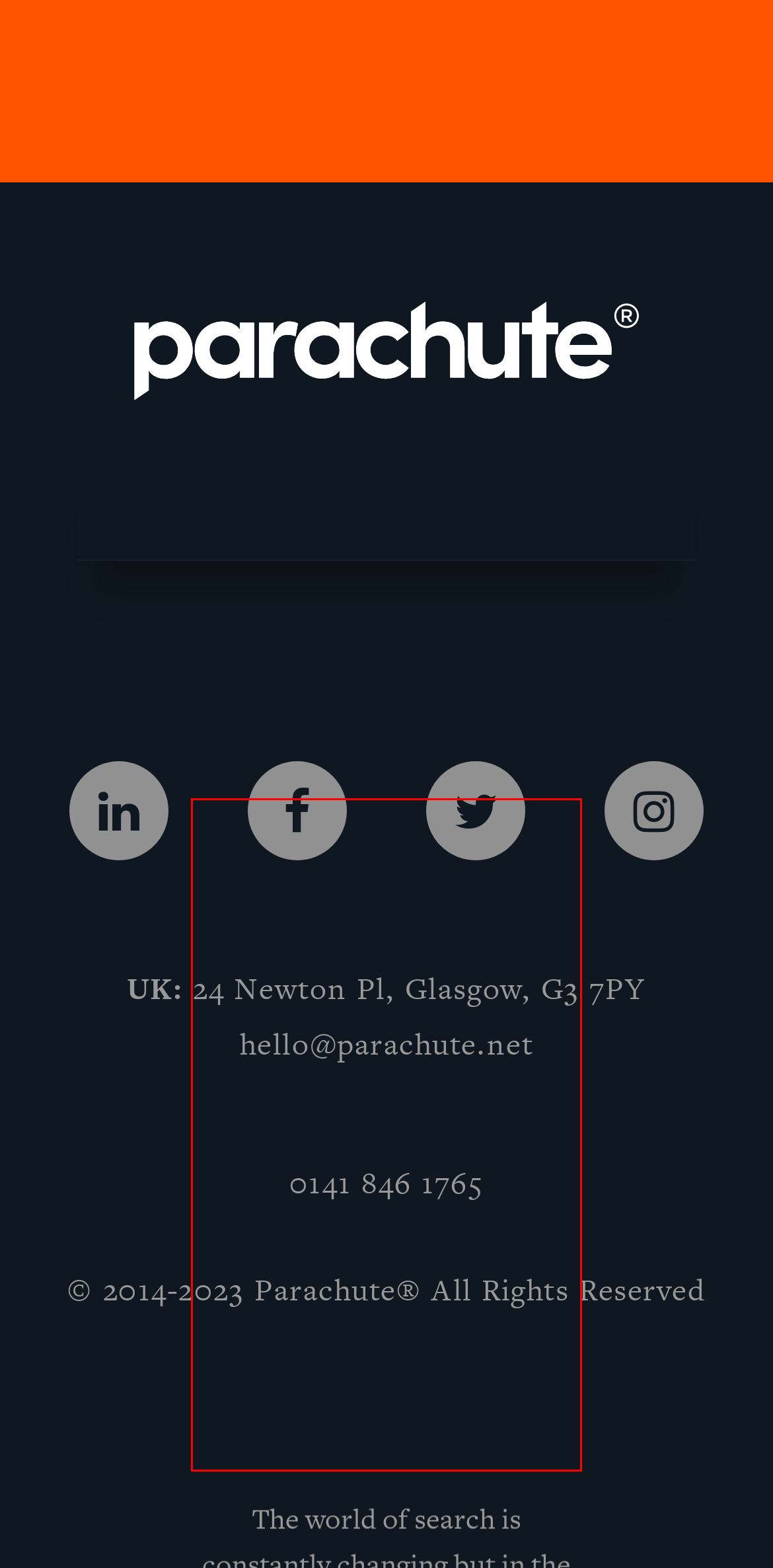Please recognize and transcribe the text located inside the red bounding box in the webpage image.

If you have found your way to our corner of the internet it’s pretty likely you just searched for a term like SEO Glasgow. Parachute has come up in the SERPs (search engine results pages) because we believe in practicing what we preach and that we should be able to rank our website if we want to do it for you. We know what factors aid ranking on Google and we want to help you achieve your business goals using the same methods we use for ourselves.